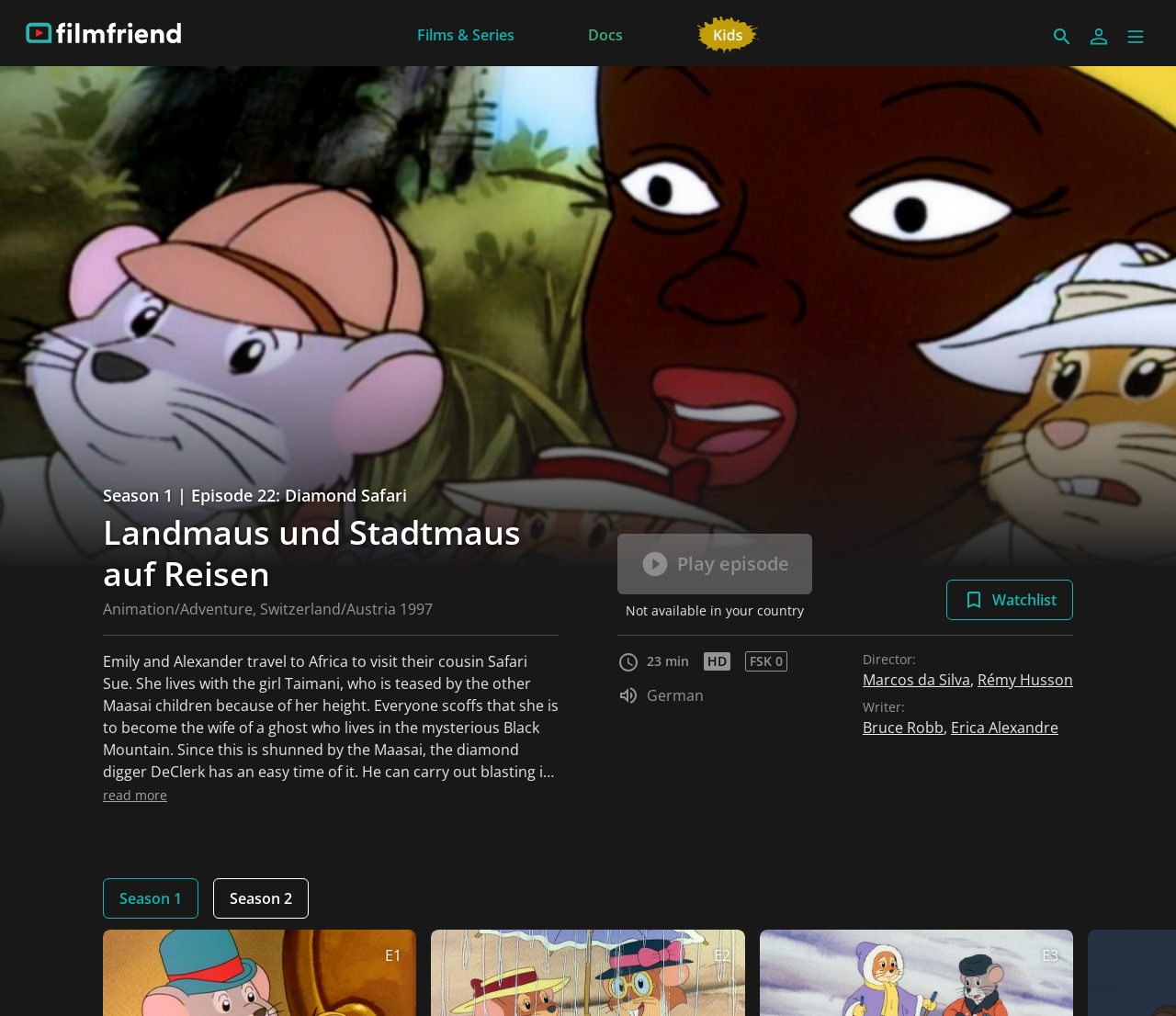Give a one-word or short-phrase answer to the following question: 
How long is the episode?

23 min